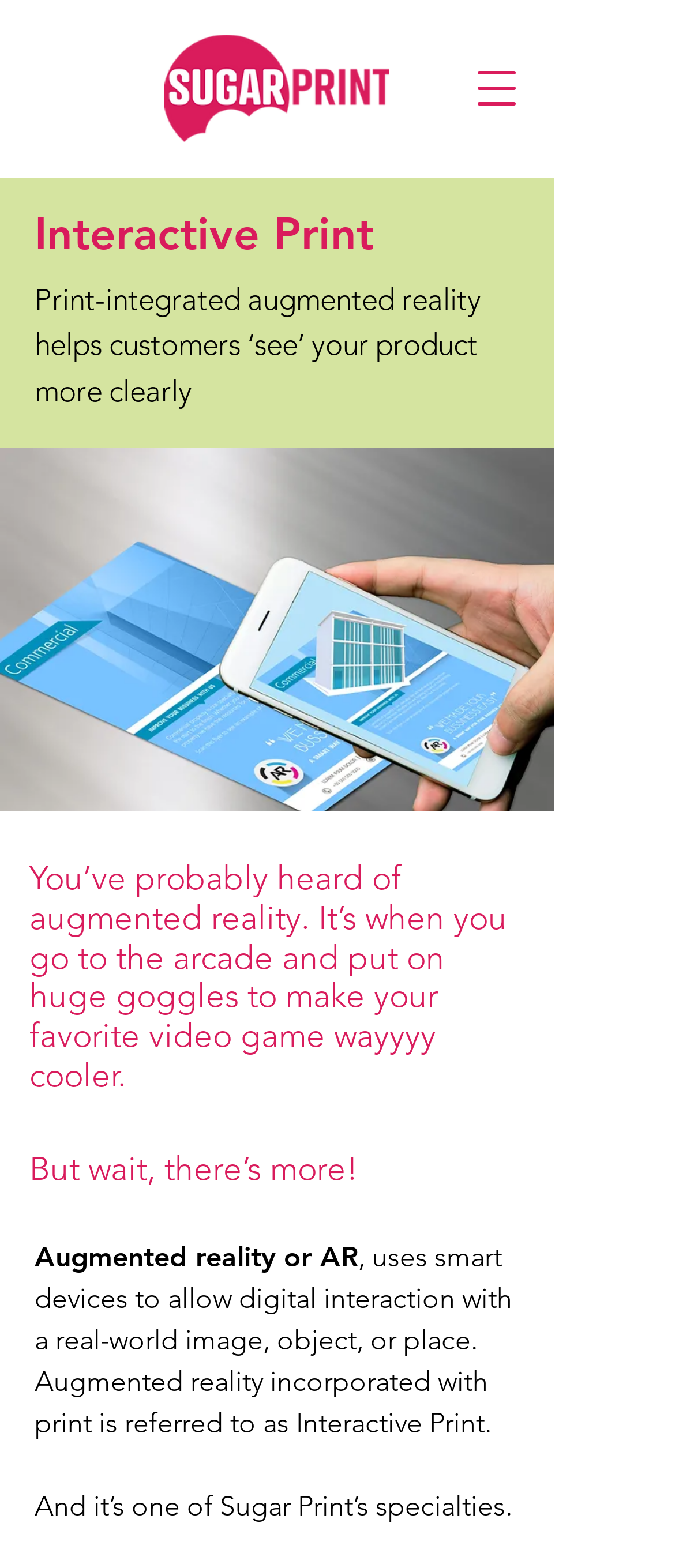Please answer the following question as detailed as possible based on the image: 
What is the purpose of augmented reality?

I found this answer by reading the text on the webpage, specifically the sentence 'Augmented reality or AR, uses smart devices to allow digital interaction with a real-world image, object, or place.' which explains the purpose of augmented reality.